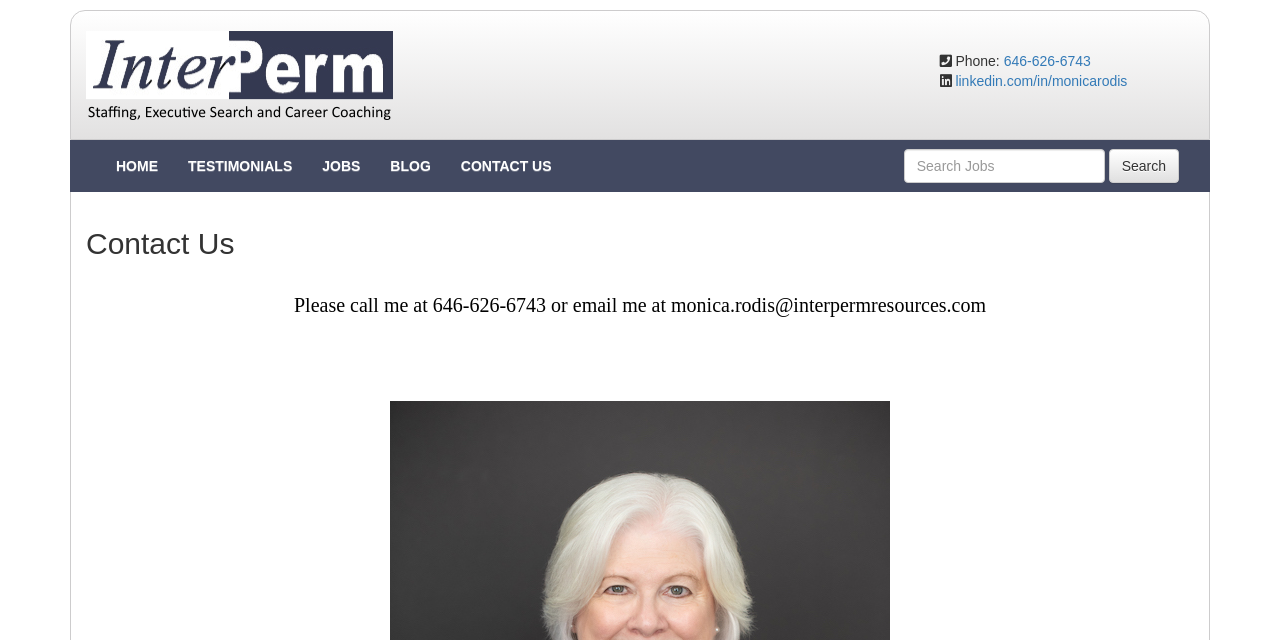What is the email address to contact?
Please answer the question as detailed as possible based on the image.

I found the email address by reading the StaticText element with the text 'Please call me at 646-626-6743 or email me at monica.rodis@interpermresources.com'.